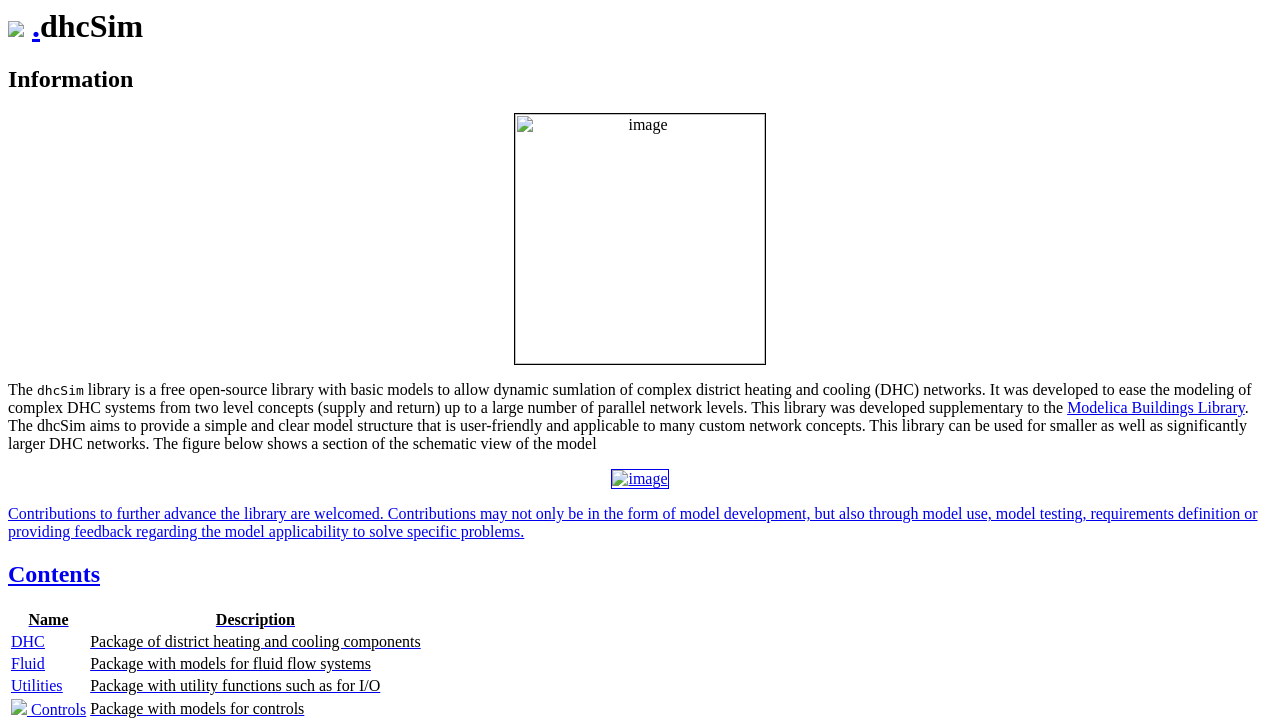Please identify the bounding box coordinates of the area that needs to be clicked to follow this instruction: "click the DHC link".

[0.009, 0.879, 0.035, 0.903]